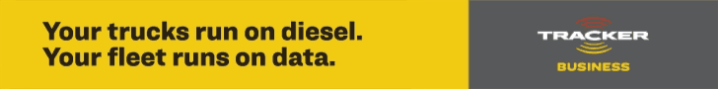Analyze the image and provide a detailed caption.

The image features a bold advertisement for TRACKER BUSINESS, emphasizing their services for fleet management. The striking design incorporates a bright yellow background, which contrasts sharply with the black text that reads, "Your trucks run on diesel. Your fleet runs on data." This statement underlines the importance of both fuel and data tracking in modern fleet operations. The TRACKER logo is positioned prominently on the right side, reinforcing brand identity. This visual effectively communicates the dual focus on traditional fuel powering trucks and the innovative data solutions TRACKER offers for optimizing fleet efficiency.